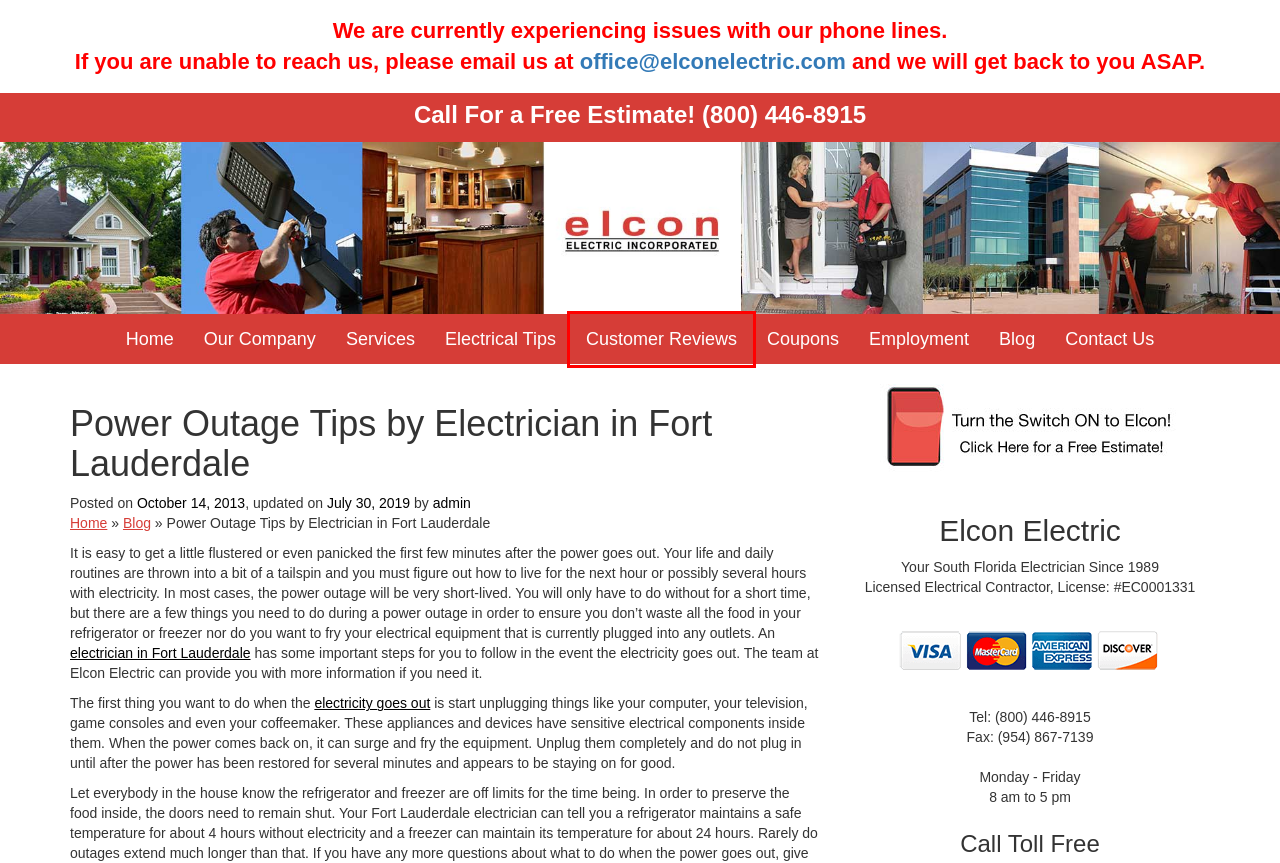You have a screenshot of a webpage with a red bounding box around a UI element. Determine which webpage description best matches the new webpage that results from clicking the element in the bounding box. Here are the candidates:
A. Our Company
B. South Florida Electrician | Elcon Electric | Miami, Deerfield, Boca Raton
C. Electrical Services for Miami and South Florida
D. Power is Out? Fort Lauderdale Electrician Helps
E. Fort Lauderdale Area Electrician | Since 1989 | Free Estimates
F. Electrician Reviews - Elcon Electric
G. Employment
H. Contact Electrician Elcon Electric

F